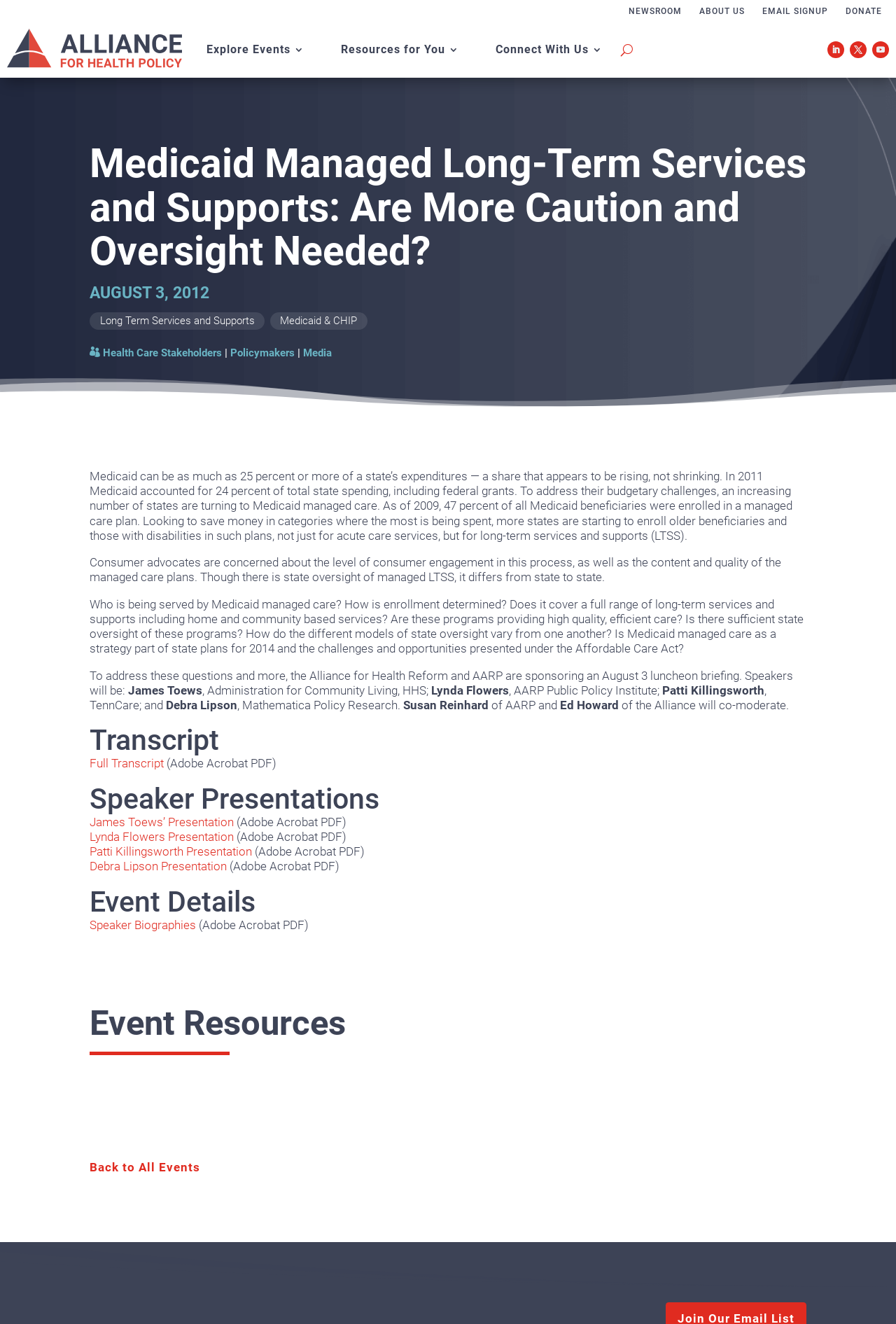Respond to the question below with a concise word or phrase:
What is the date of the event?

August 3, 2012